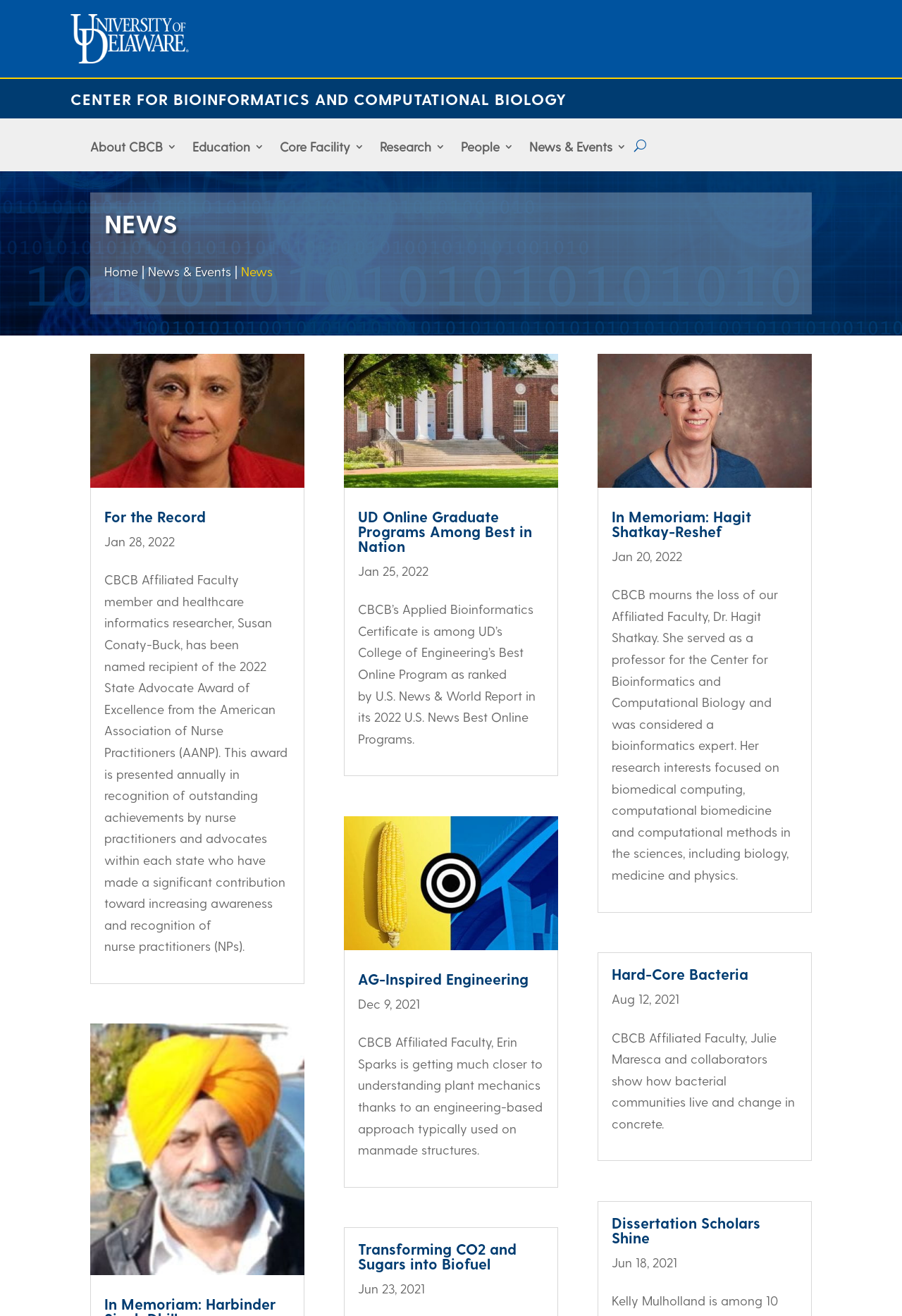Identify the bounding box coordinates for the UI element described by the following text: "alt="In Memoriam: Hagit Shatkay-Reshef"". Provide the coordinates as four float numbers between 0 and 1, in the format [left, top, right, bottom].

[0.663, 0.269, 0.9, 0.37]